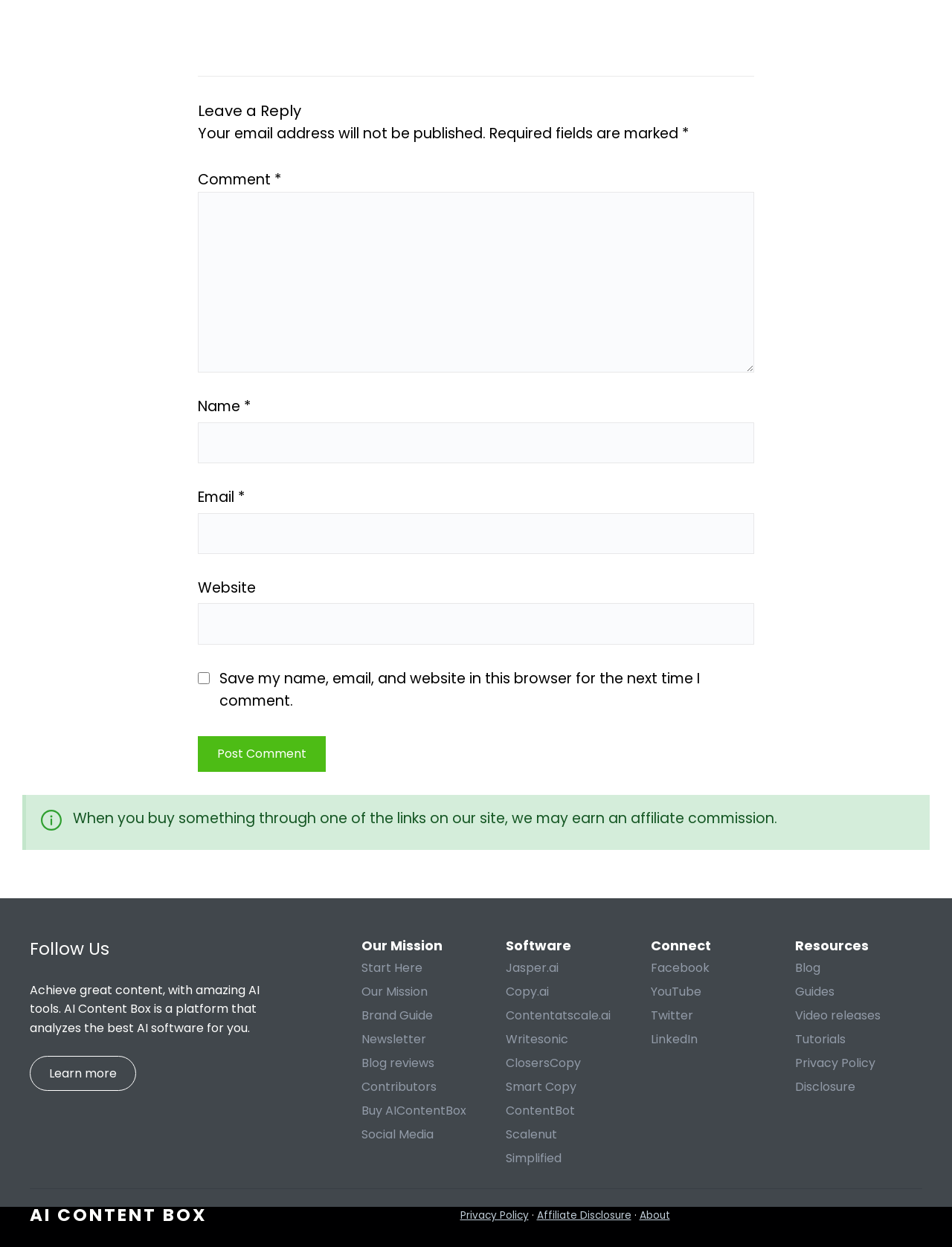Locate the bounding box coordinates of the clickable part needed for the task: "Read about ICT systems design and implementation".

None